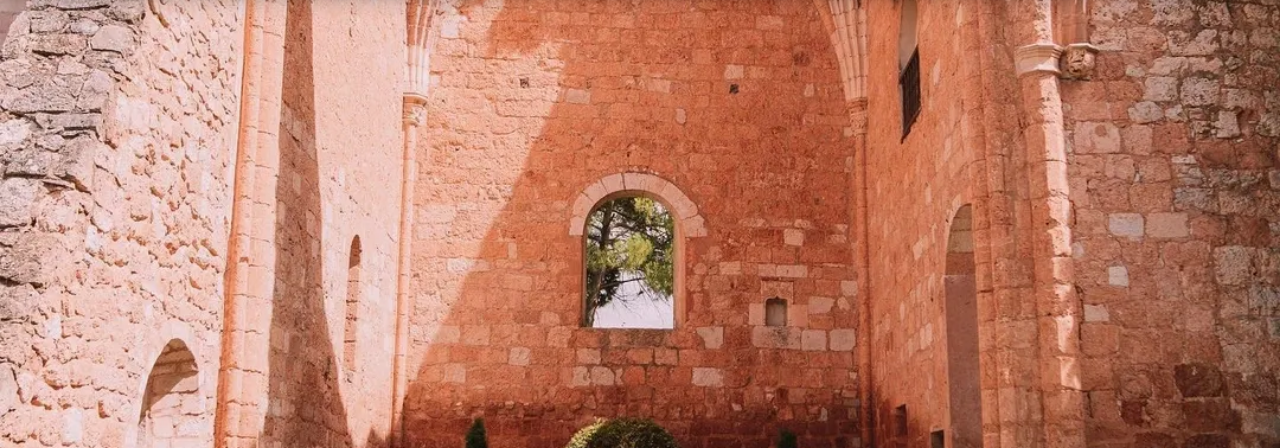What is the purpose of the setting?
Answer the question with a detailed and thorough explanation.

The caption states that this picturesque setting serves as an enchanting backdrop for weddings and special events, merging historical charm with natural beauty.